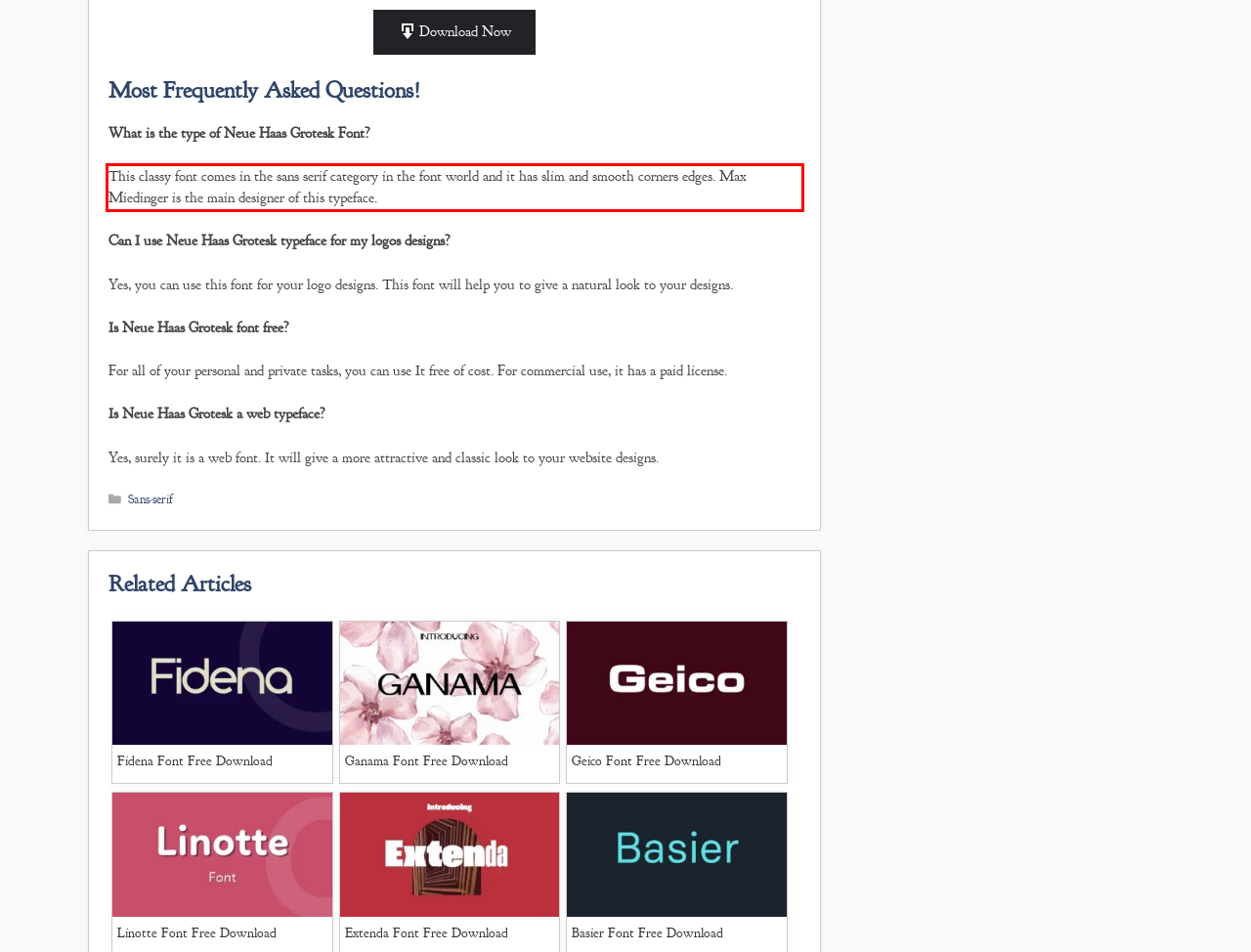Given the screenshot of the webpage, identify the red bounding box, and recognize the text content inside that red bounding box.

This classy font comes in the sans serif category in the font world and it has slim and smooth corners edges. Max Miedinger is the main designer of this typeface.